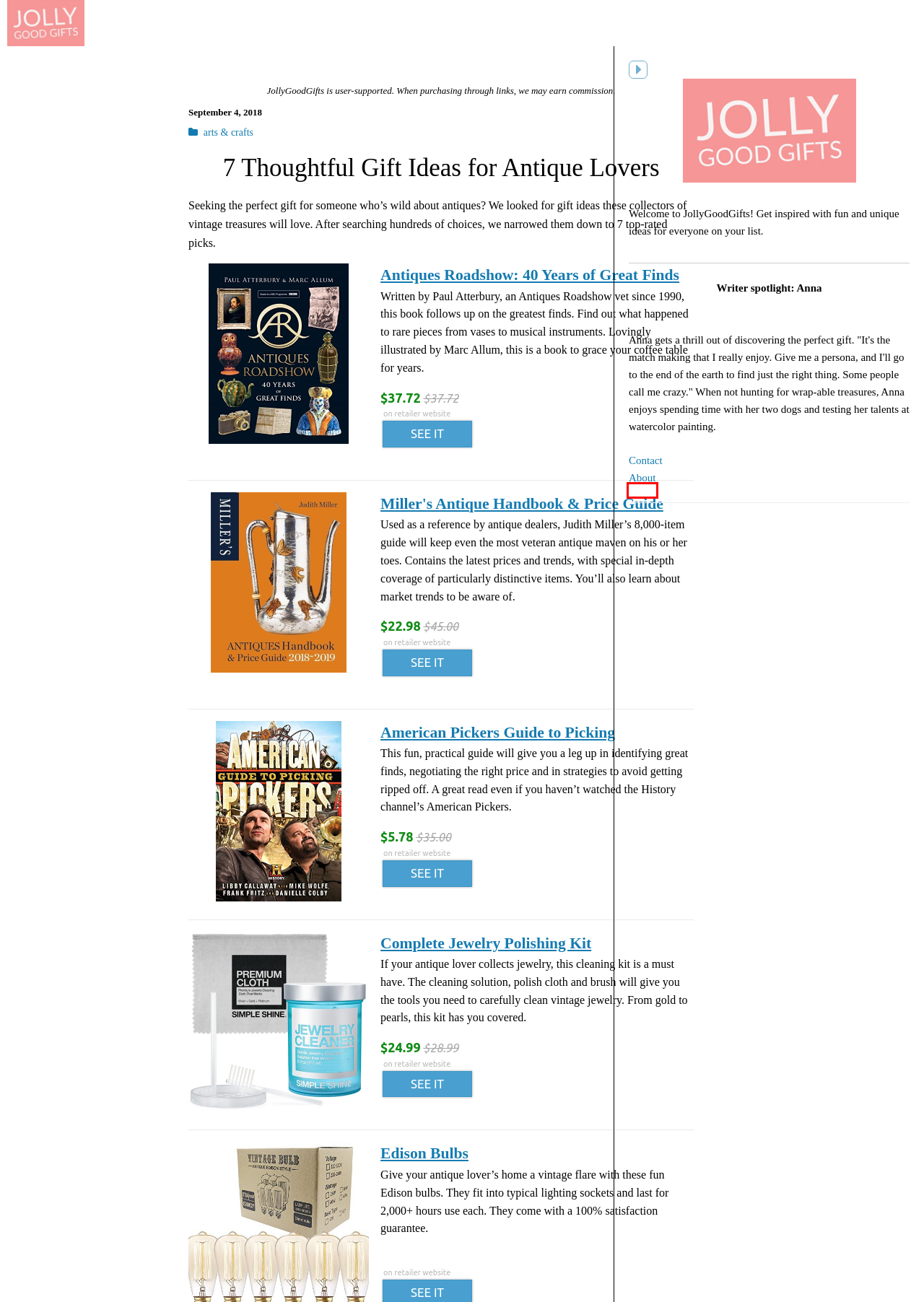You are presented with a screenshot of a webpage with a red bounding box. Select the webpage description that most closely matches the new webpage after clicking the element inside the red bounding box. The options are:
A. 11 Great Gift Ideas for Oil Painters (+2 to Avoid) – Jolly Good Gifts
B. Amazon.com
C. Contact Us – Jolly Good Gifts
D. Jolly Good Gifts – Quality Ideas for Everyone on Your List
E. Top Gift Ideas for Every Musical Instrument – Jolly Good Gifts
F. 14 Gift Ideas for Crocheters (+1 to Avoid) – Jolly Good Gifts
G. About – Jolly Good Gifts
H. arts & crafts – Jolly Good Gifts

G